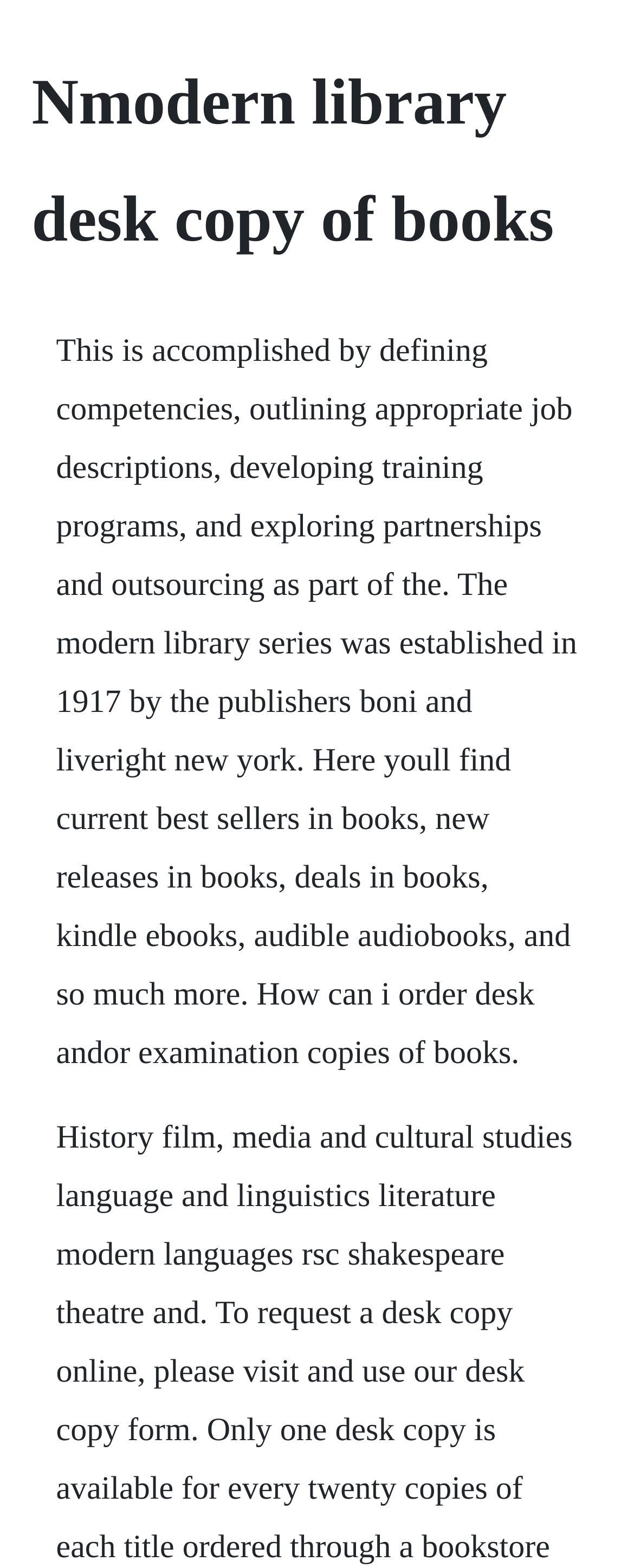Determine and generate the text content of the webpage's headline.

Nmodern library desk copy of books